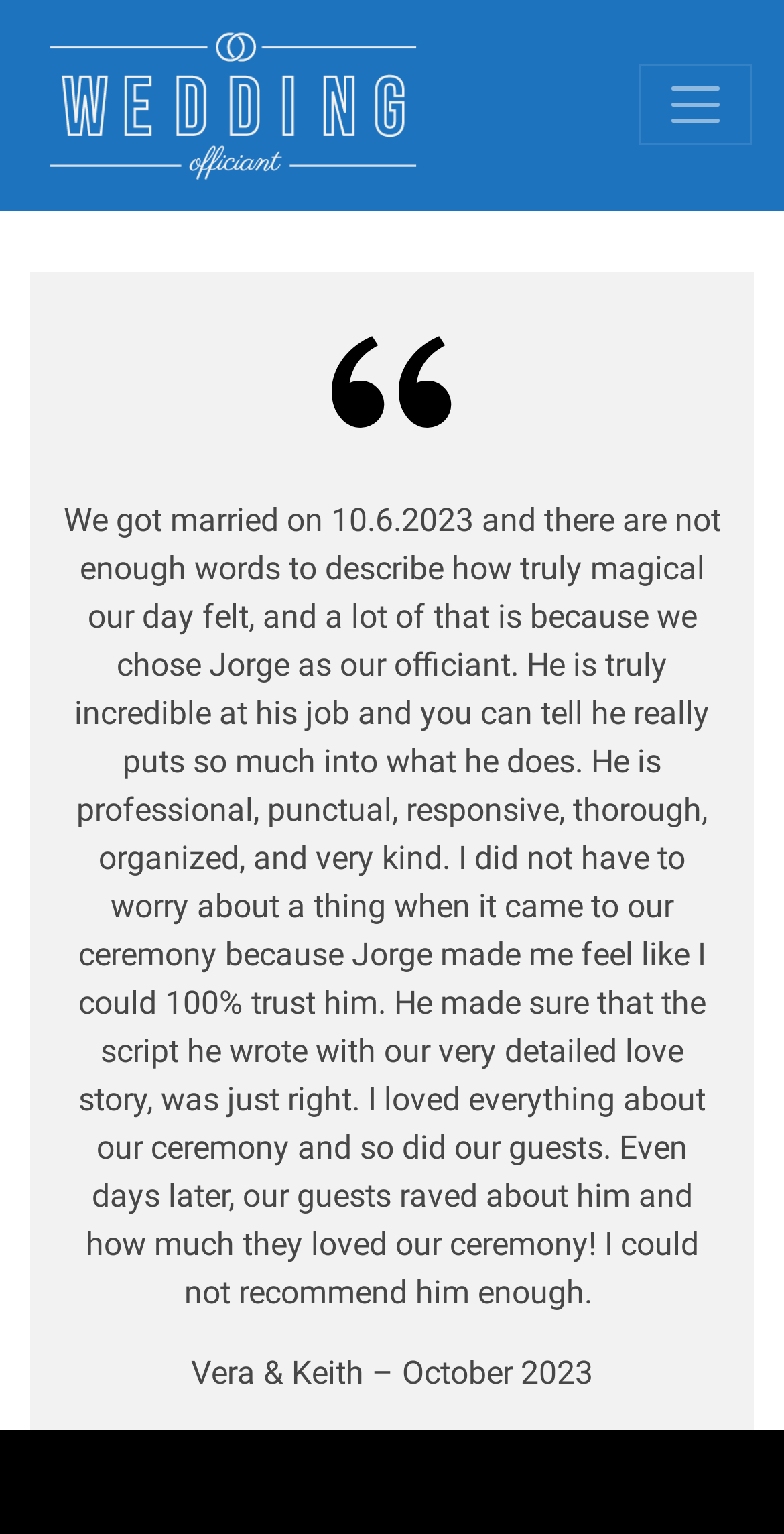Provide the bounding box coordinates for the UI element described in this sentence: "aria-label="Toggle navigation"". The coordinates should be four float values between 0 and 1, i.e., [left, top, right, bottom].

[0.815, 0.042, 0.959, 0.095]